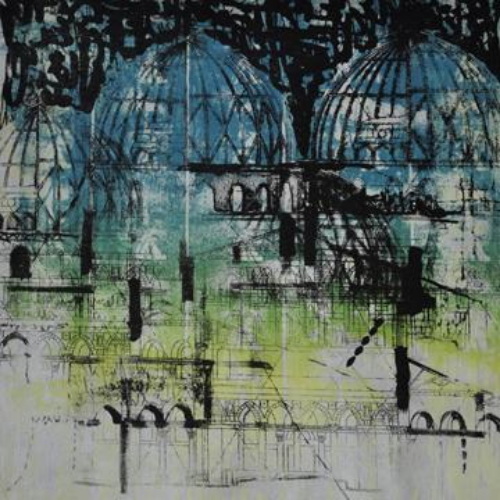Elaborate on the contents of the image in great detail.

The image depicts a striking artwork by Jordanian artist Jihad Al Ameri, featured in the exhibition "Jerusalem...The First Threshold." The composition showcases an abstract representation of architectural forms, prominently including dome structures. The artwork blends intricate line work and vibrant colors, incorporating shades of blue, green, and black to evoke a sense of depth and texture. This piece resonates with the themes of Jerusalem, capturing the city's unique architectural aesthetics while reflecting on its cultural significance. The exhibition celebrates "Jerusalem Capital of Arab Culture 2009," spotlighting Al Ameri's exploration of the city's rich history through carving and printing works.